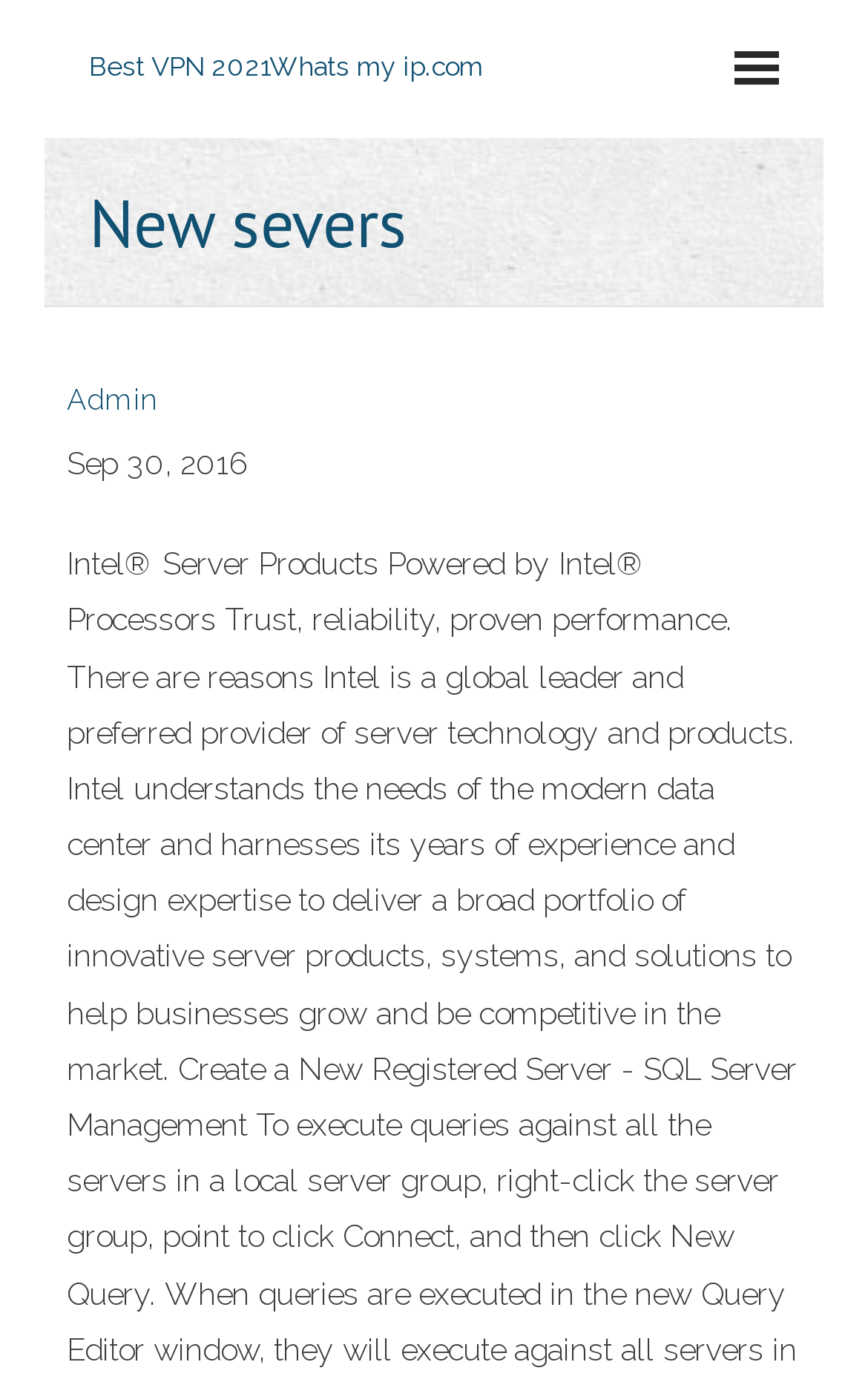Based on the element description Admin, identify the bounding box of the UI element in the given webpage screenshot. The coordinates should be in the format (top-left x, top-left y, bottom-right x, bottom-right y) and must be between 0 and 1.

[0.077, 0.276, 0.182, 0.3]